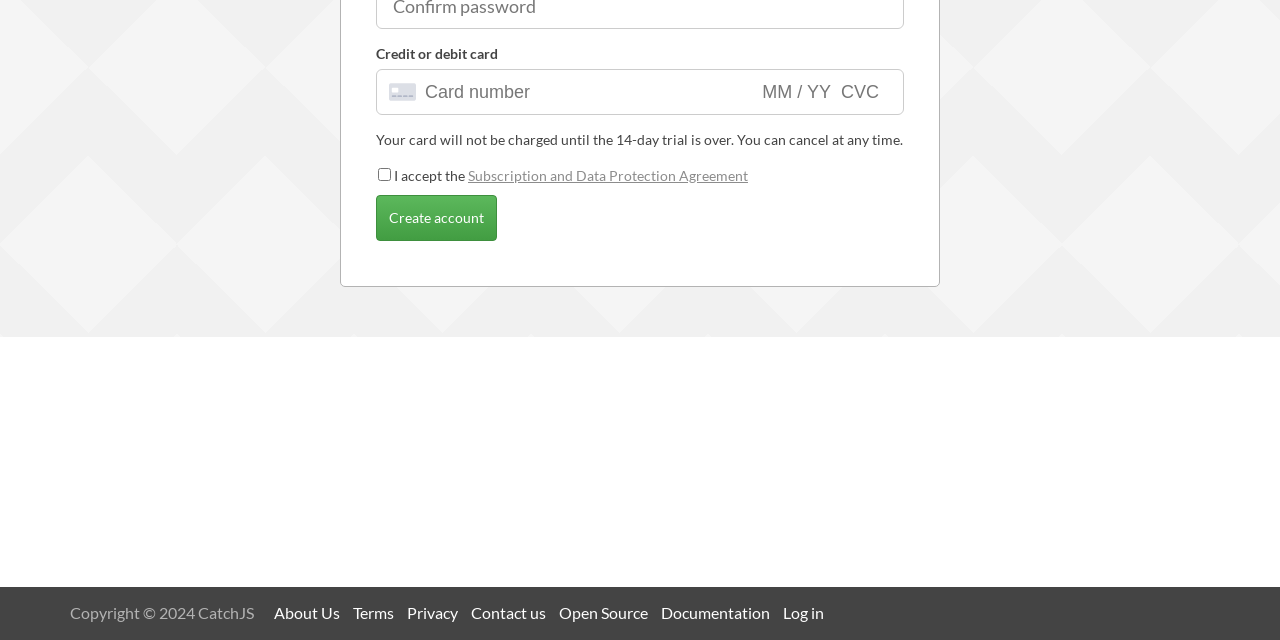Using the webpage screenshot, locate the HTML element that fits the following description and provide its bounding box: "Documentation".

[0.516, 0.917, 0.602, 1.0]